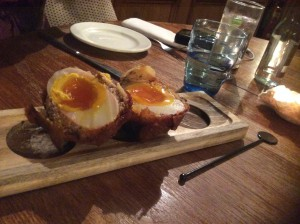Carefully observe the image and respond to the question with a detailed answer:
How many Scotch eggs are in the dish?

The caption describes the dish as featuring 'two perfectly cooked Scotch eggs', which implies that there are two Scotch eggs in the dish.